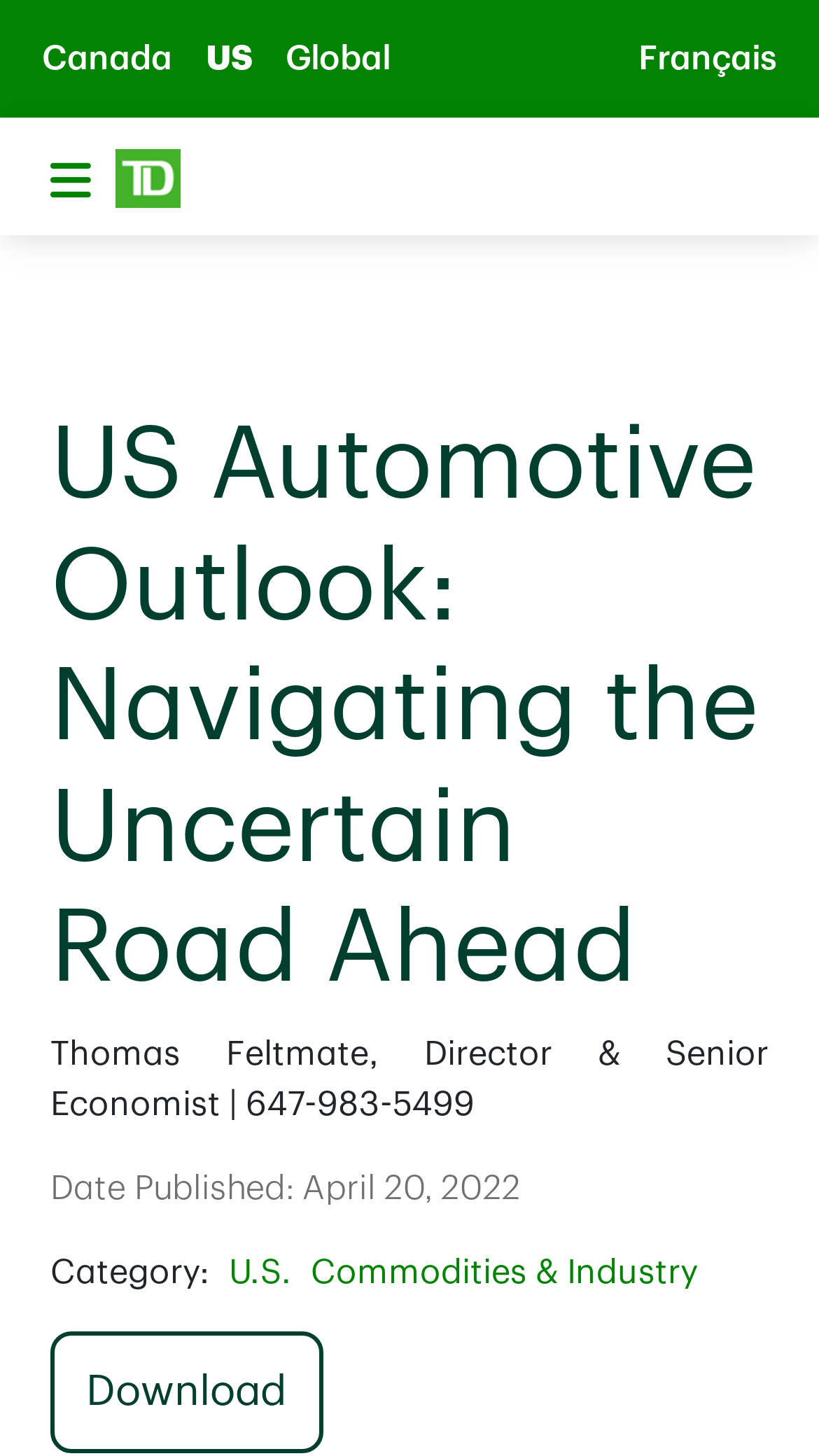Utilize the details in the image to give a detailed response to the question: Is there a search function on the webpage?

I found the answer by looking at the search element which is located at the top right of the webpage, indicating that there is a search function available.